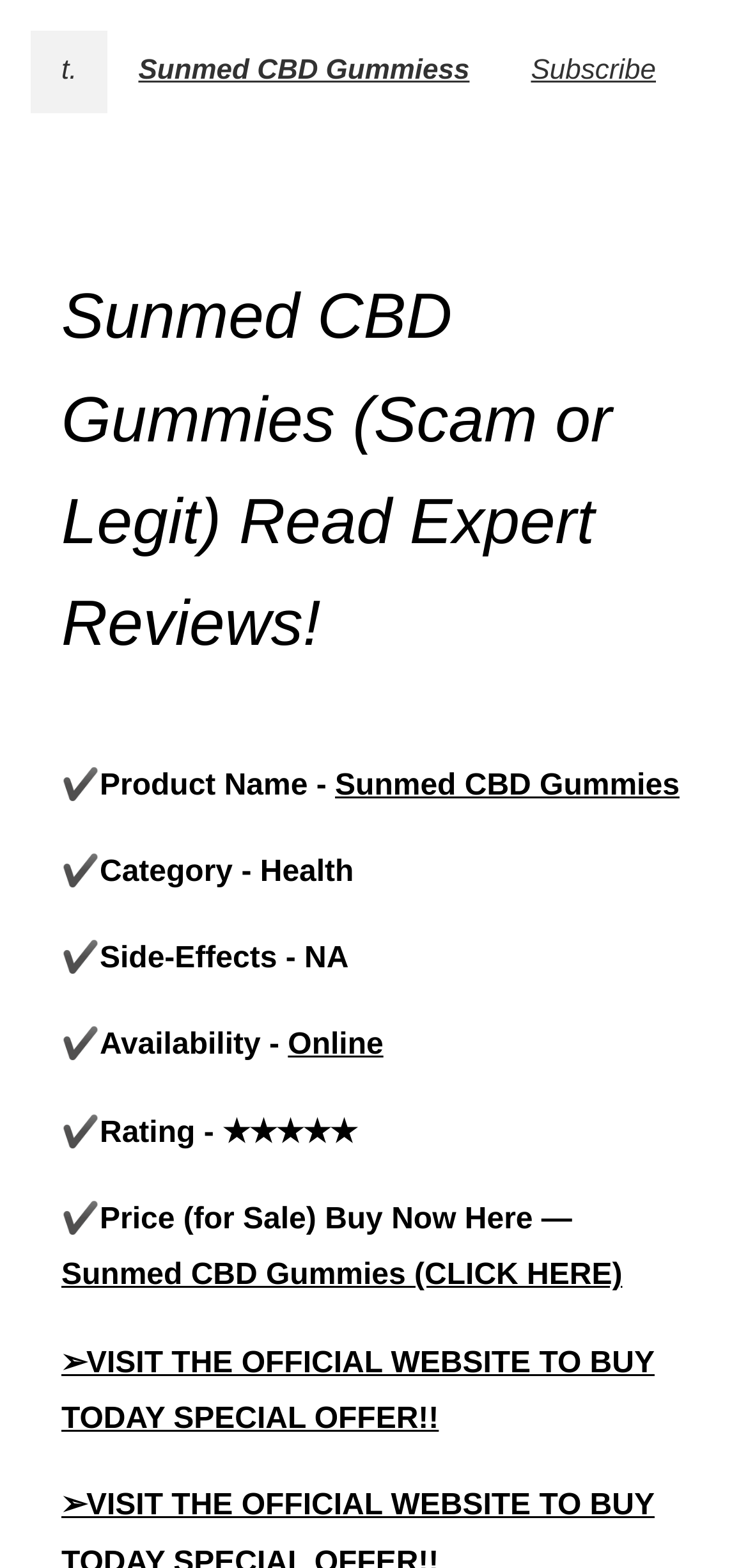What is the rating of the product?
Based on the visual content, answer with a single word or a brief phrase.

★★★★★